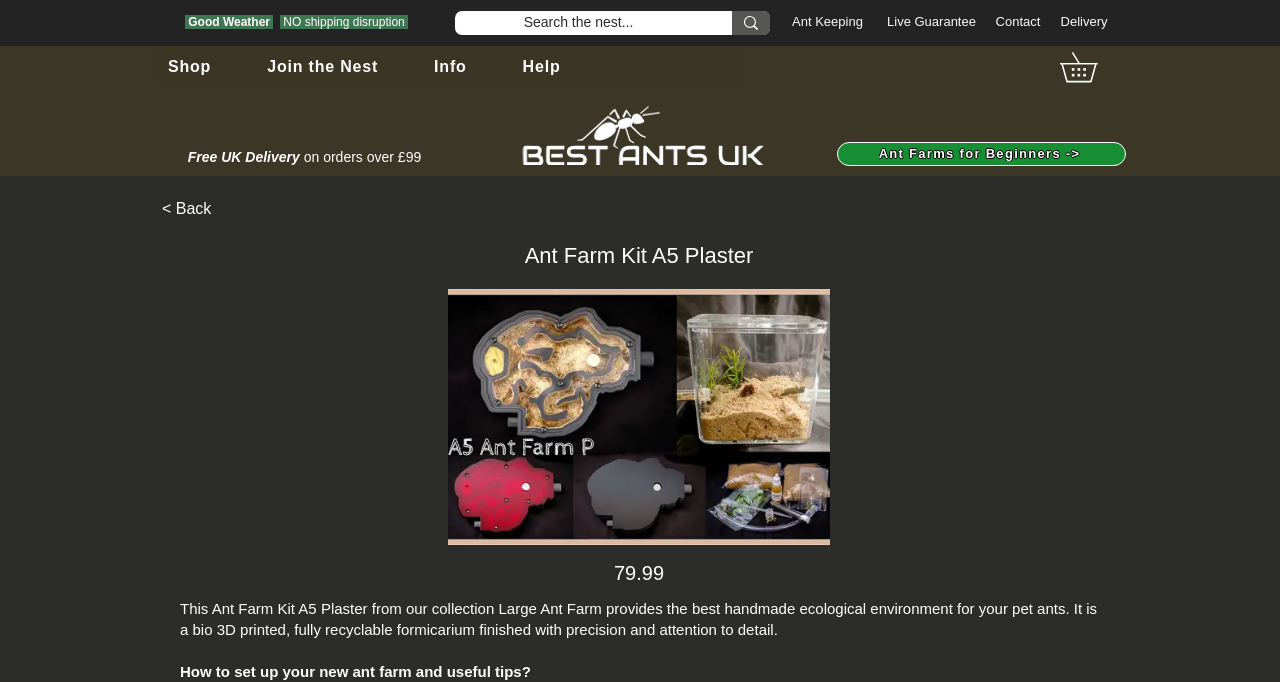Identify and provide the main heading of the webpage.

Ant Farm Kit A5 Plaster